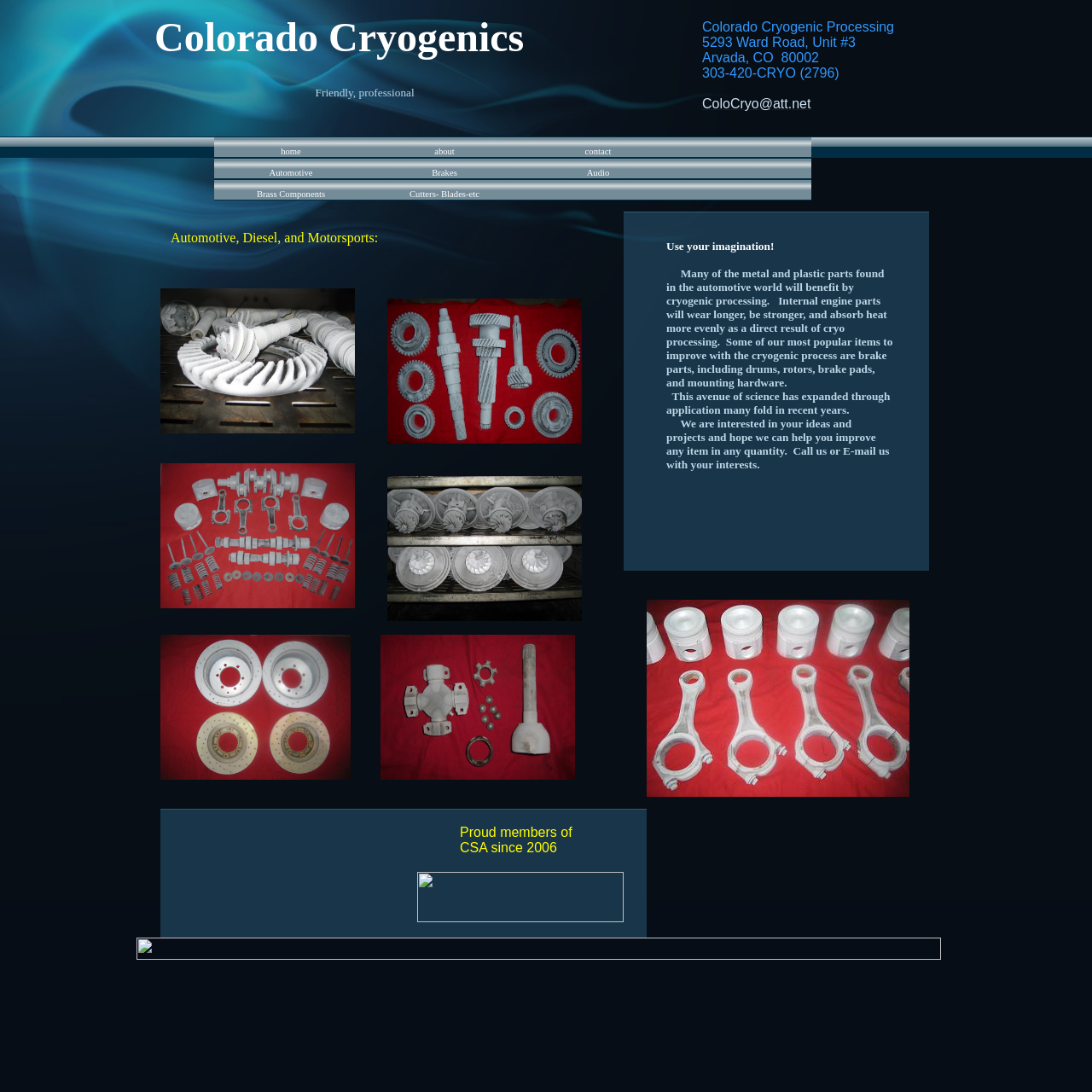Can you identify the bounding box coordinates of the clickable region needed to carry out this instruction: 'click home'? The coordinates should be four float numbers within the range of 0 to 1, stated as [left, top, right, bottom].

[0.204, 0.125, 0.337, 0.148]